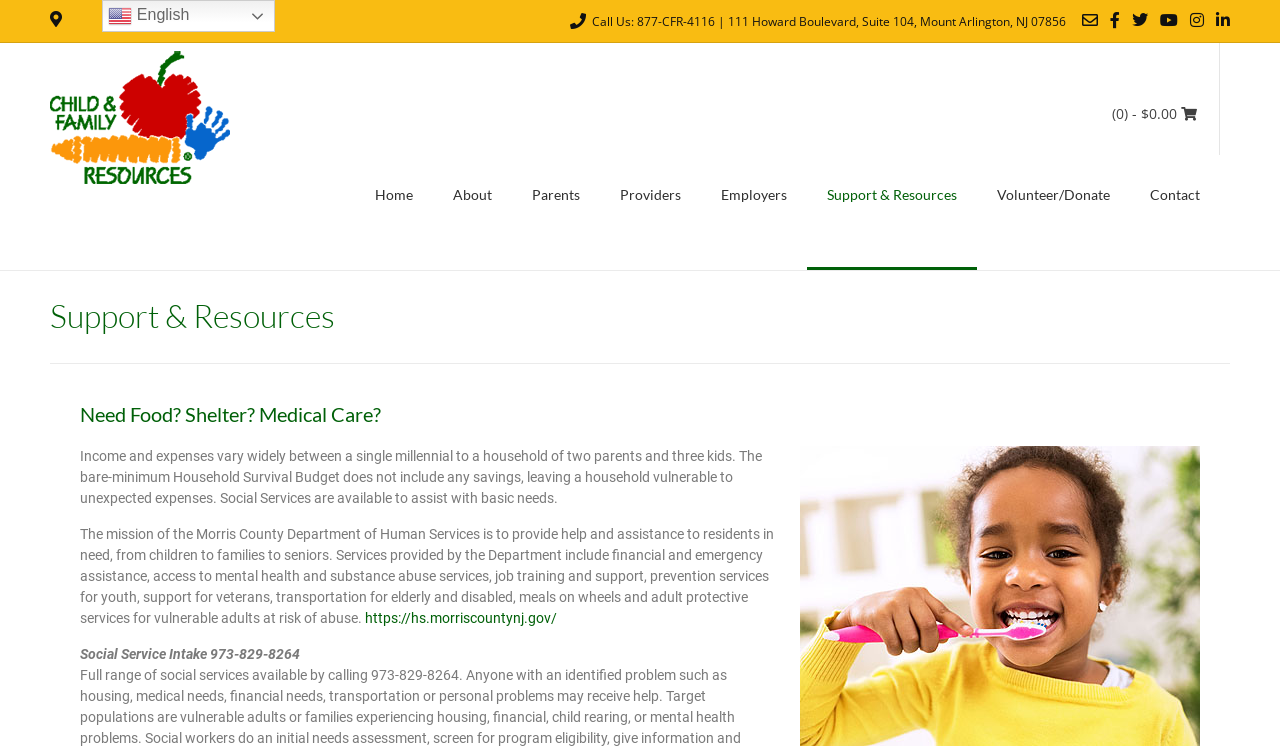What type of resources are provided on this webpage?
Please provide an in-depth and detailed response to the question.

The type of resources provided on this webpage can be inferred from the header element that says 'Support & Resources'. The webpage provides resources and support for individuals and families in need, including information about social services, financial assistance, and more.